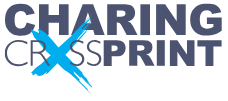Give an elaborate caption for the image.

The image features the logo of "Charing Cross Print," showcasing a modern and dynamic design. The logo prominently displays the name in bold, uppercase letters: "CHARING" and "PRINT" in a dark gray color, with "CROSS" in a striking blue hue intersecting the two. This visual representation emphasizes the brand's identity in the direct mail and marketing services sector. The artistic blue stroke adds a creative touch, reflecting the company’s commitment to innovative solutions in printing and mailing services. This logo serves as a central element on the webpage dedicated to Charing Cross Print, welcoming visitors to explore their offerings in print and direct mail communication.